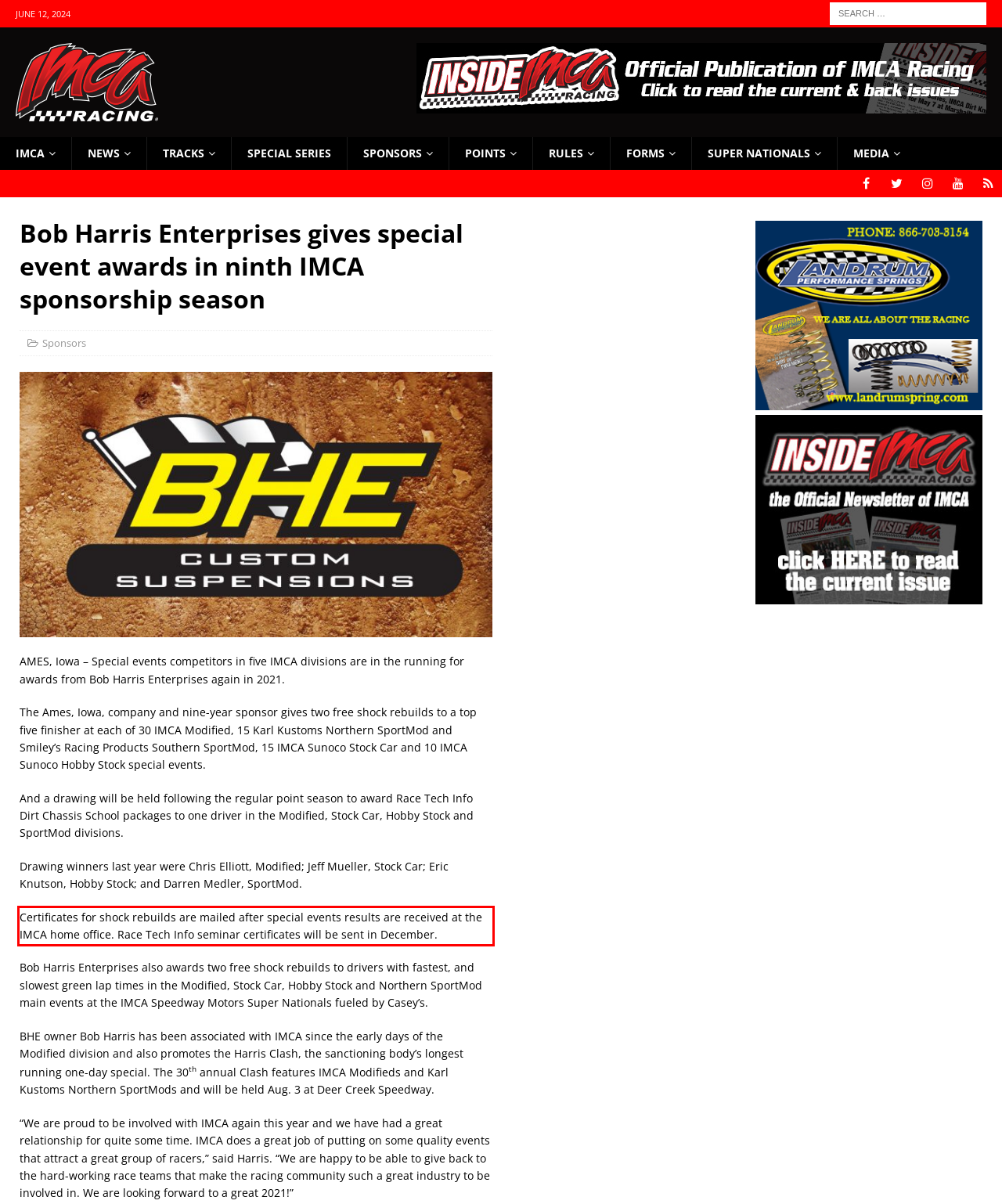You are provided with a screenshot of a webpage that includes a red bounding box. Extract and generate the text content found within the red bounding box.

Certificates for shock rebuilds are mailed after special events results are re­ceived at the IMCA home office. Race Tech Info seminar certificates will be sent in December.